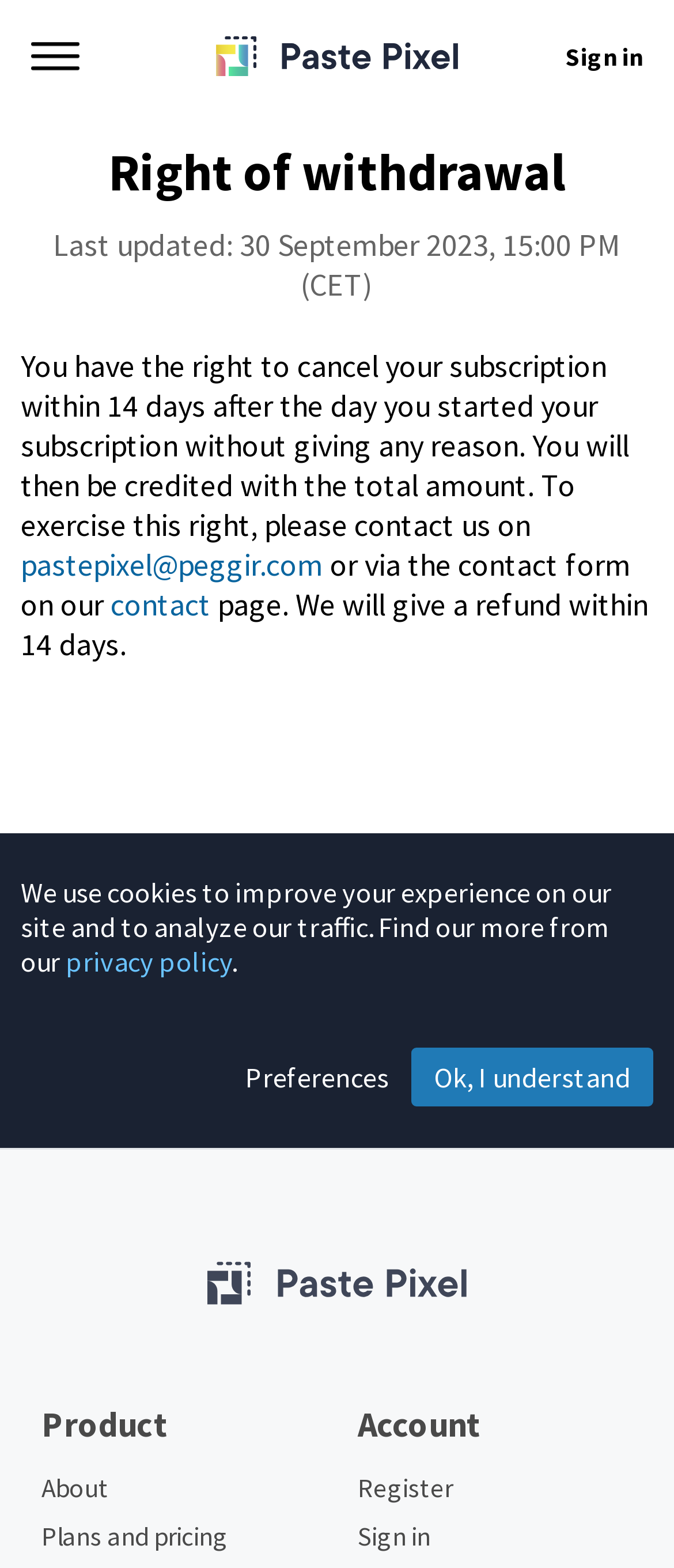Explain the webpage in detail, including its primary components.

The webpage is about the right of withdrawal, specifically explaining how to get a refund within 14 days. At the top left, there is a "Menu" link, and next to it, the "PastePixel" logo, which is an image. On the top right, there is a "Sign in" link.

The main content of the page is divided into sections. The first section has a heading "Right of withdrawal" and a subheading "Last updated: 30 September 2023, 15:00 PM (CET)". Below this, there is a paragraph explaining the right to cancel a subscription within 14 days and how to exercise this right by contacting the company via email or the contact form.

Below this paragraph, there is a "PastePixel" logo again, which is an image. The next section has a heading "Product" with links to "About" and "Plans and pricing". The following section has a heading "Account" with links to "Register" and "Sign in".

At the bottom of the page, there is a notice about the use of cookies, with a link to the "privacy policy". Next to this, there are links to "Preferences" and "Ok, I understand".